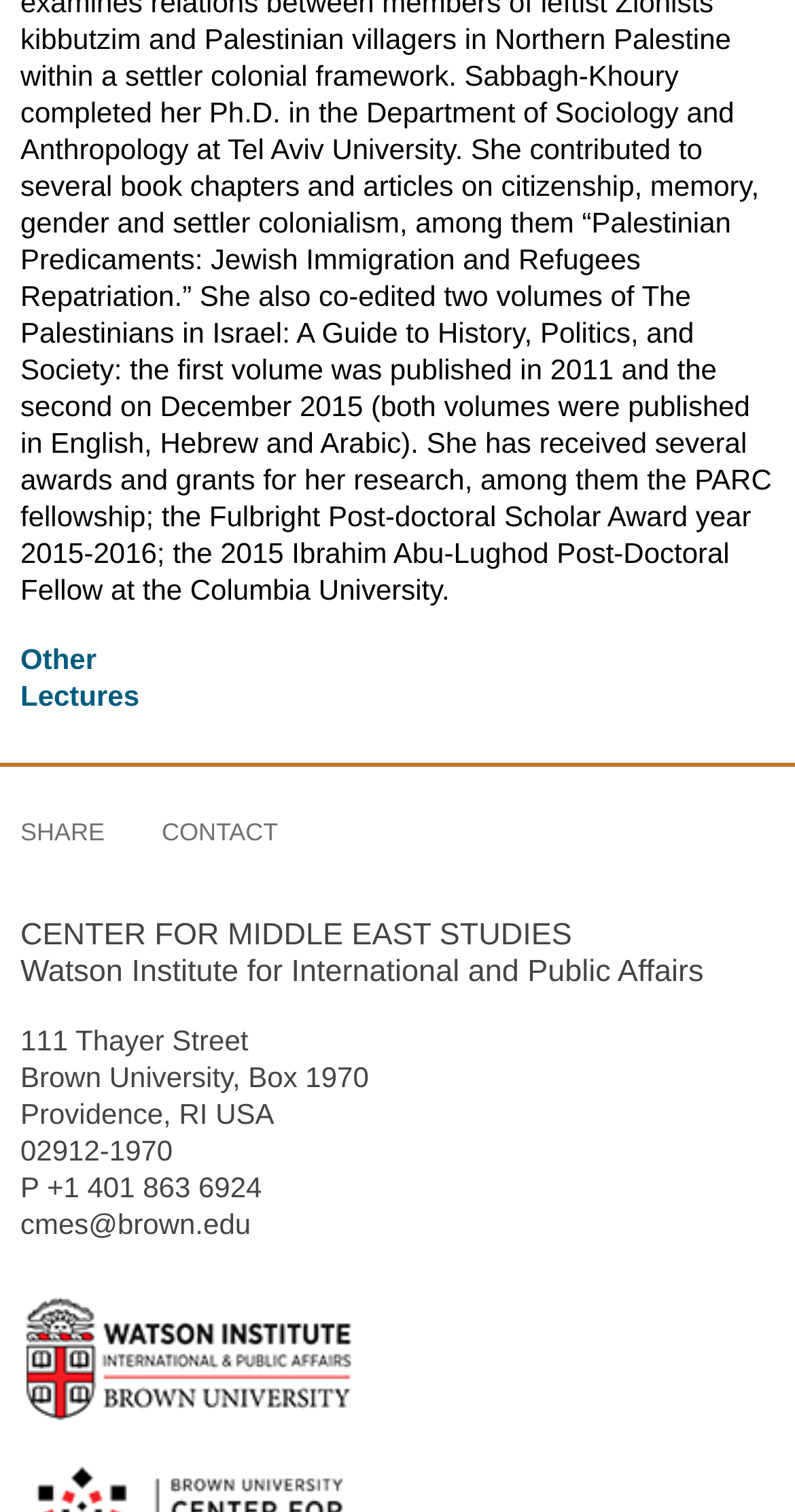How can I contact the institute via email?
Look at the webpage screenshot and answer the question with a detailed explanation.

I found the answer by looking at the link elements which contain email addresses. One of the link elements contains the text 'cmes@brown.edu', which is the email address to contact the institute.